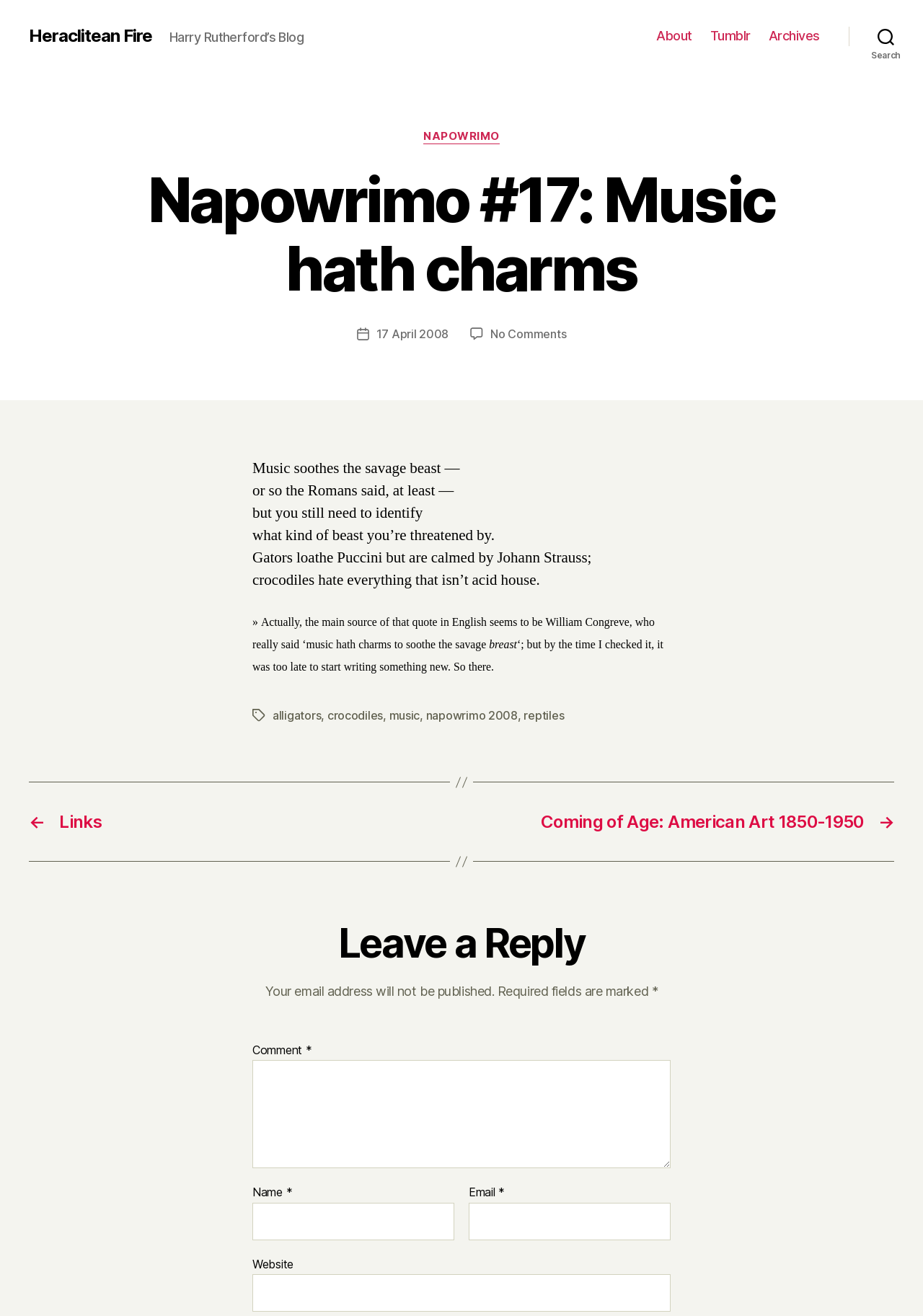Please reply with a single word or brief phrase to the question: 
What is the name of the blog?

Harry Rutherford’s Blog